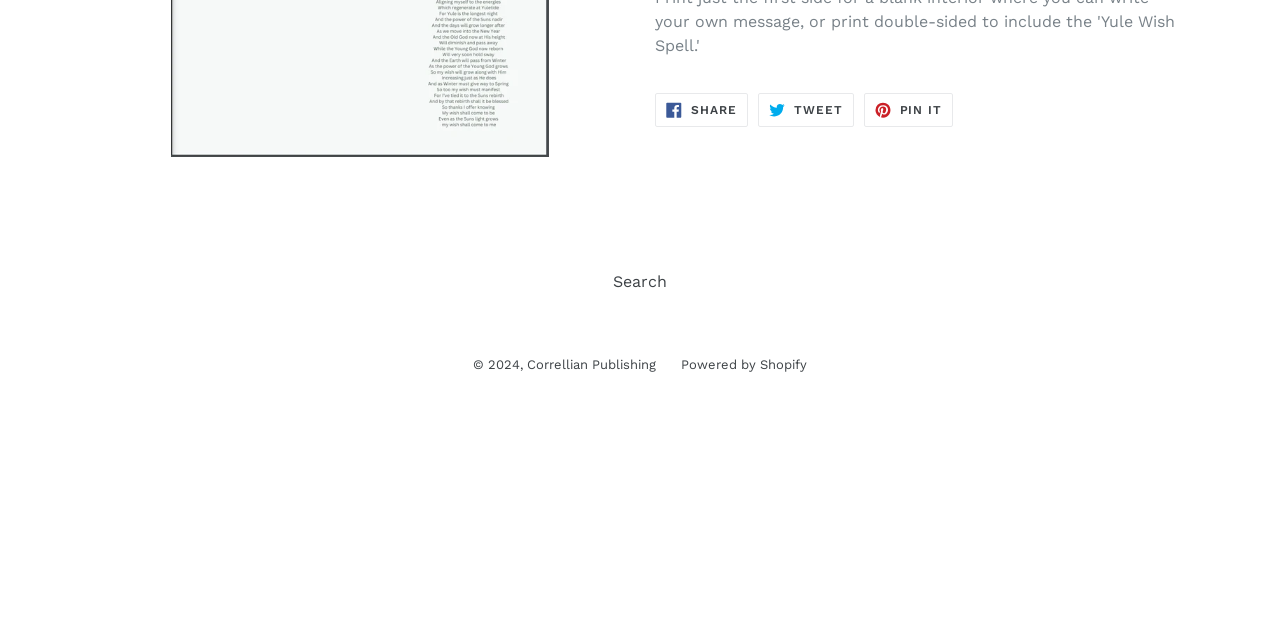Based on the element description Search, identify the bounding box of the UI element in the given webpage screenshot. The coordinates should be in the format (top-left x, top-left y, bottom-right x, bottom-right y) and must be between 0 and 1.

[0.479, 0.424, 0.521, 0.454]